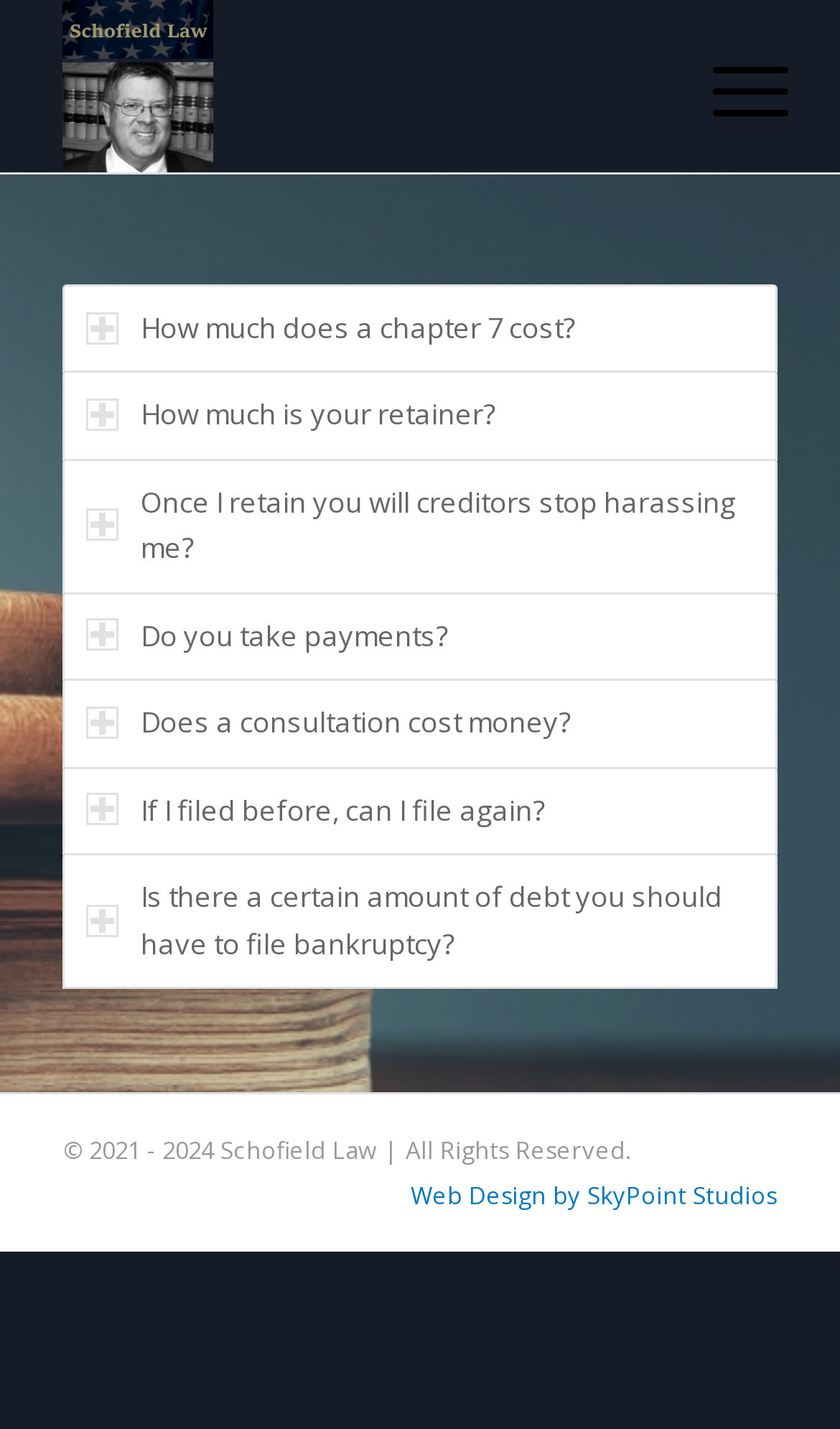Please answer the following question using a single word or phrase: 
What is the text of the first tab in the FAQ section?

How much does a chapter 7 cost?